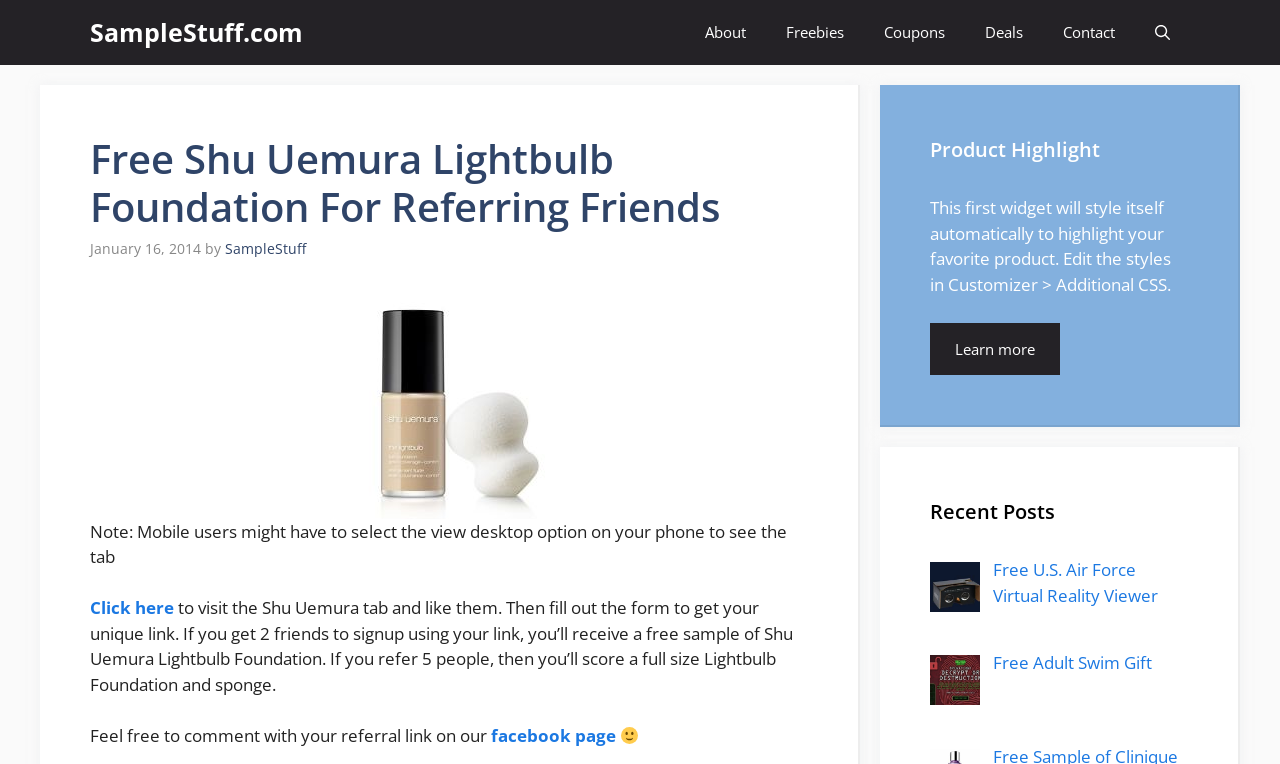Please give a concise answer to this question using a single word or phrase: 
How many friends do you need to refer to get a full-size Lightbulb Foundation and sponge?

5 people